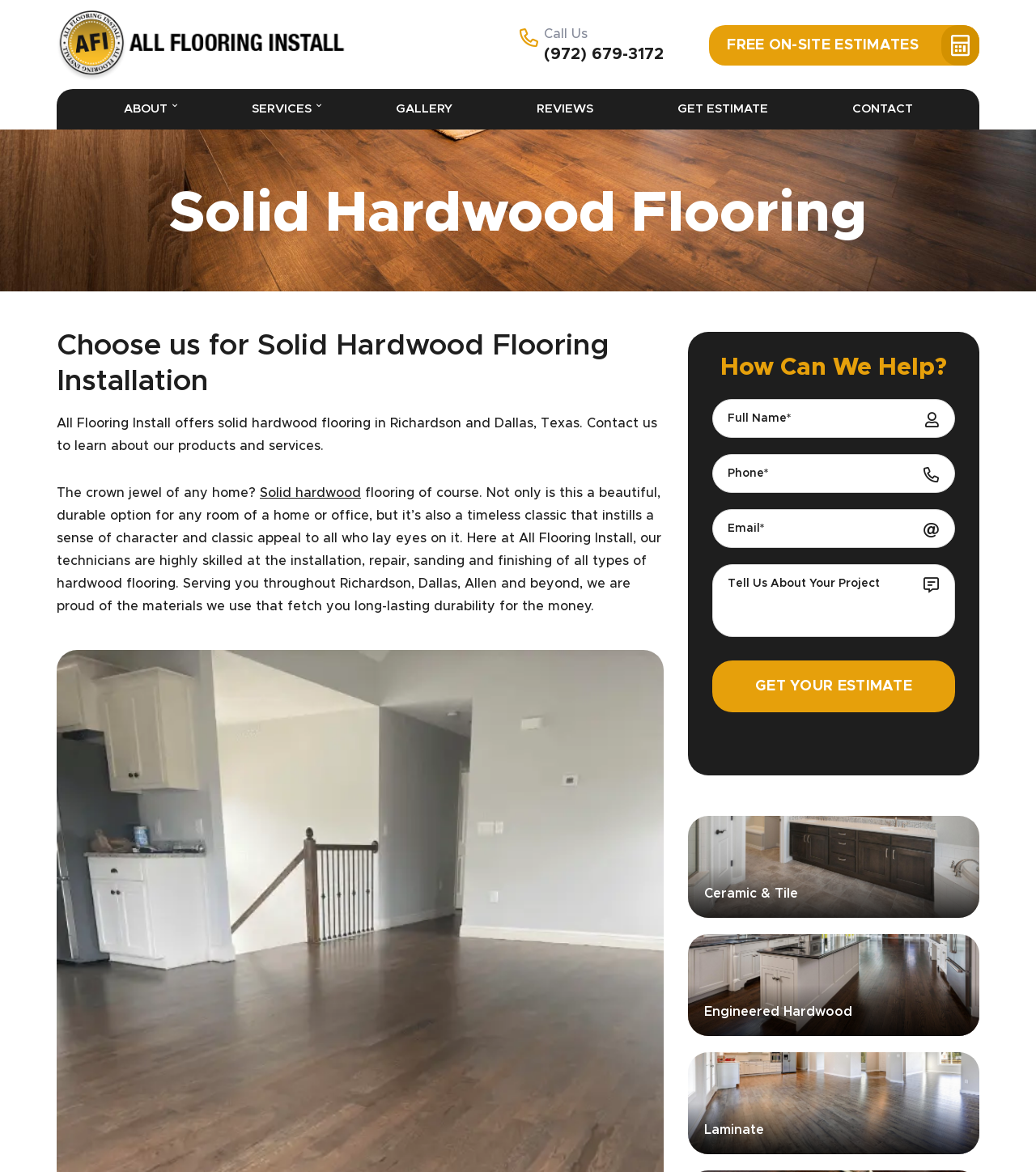Identify the bounding box coordinates for the region of the element that should be clicked to carry out the instruction: "Get a free on-site estimate". The bounding box coordinates should be four float numbers between 0 and 1, i.e., [left, top, right, bottom].

[0.684, 0.022, 0.945, 0.056]